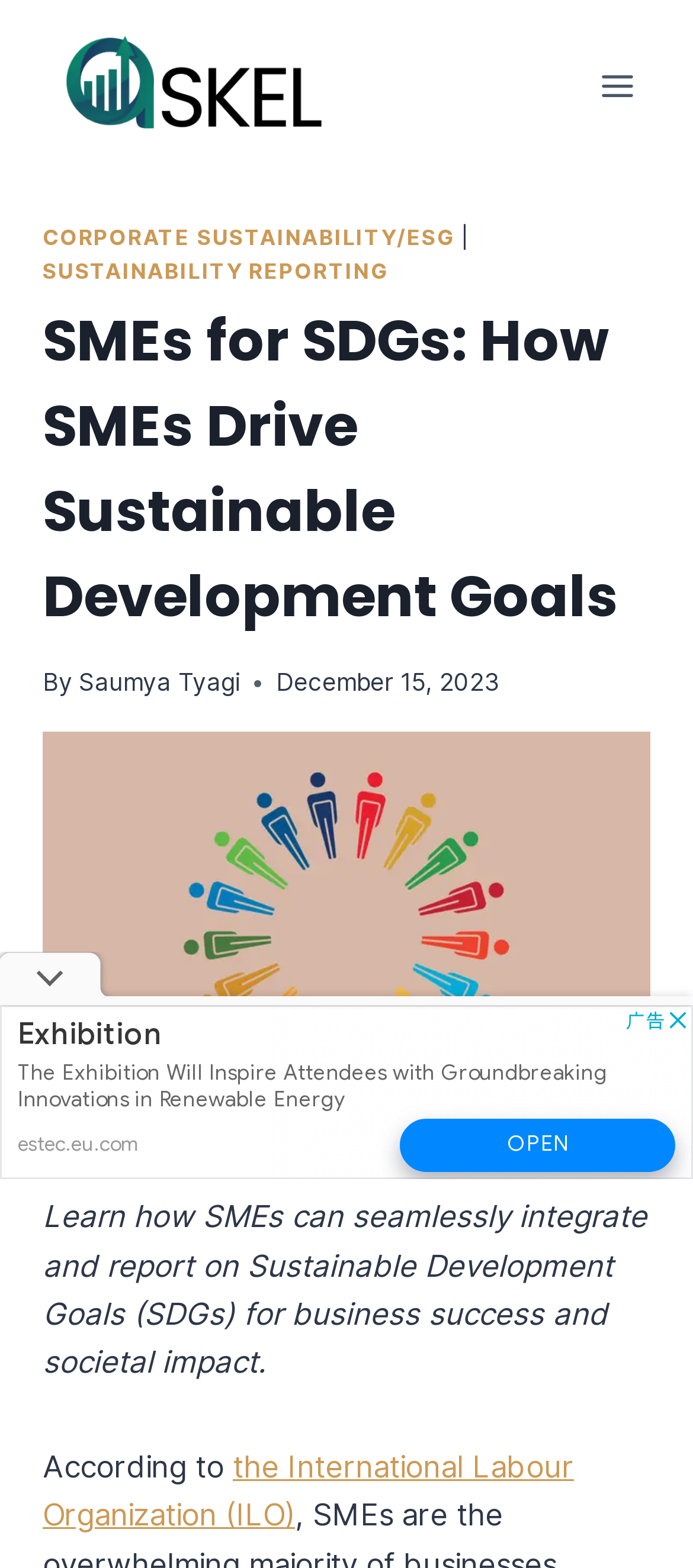Could you identify the text that serves as the heading for this webpage?

SMEs for SDGs: How SMEs Drive Sustainable Development Goals